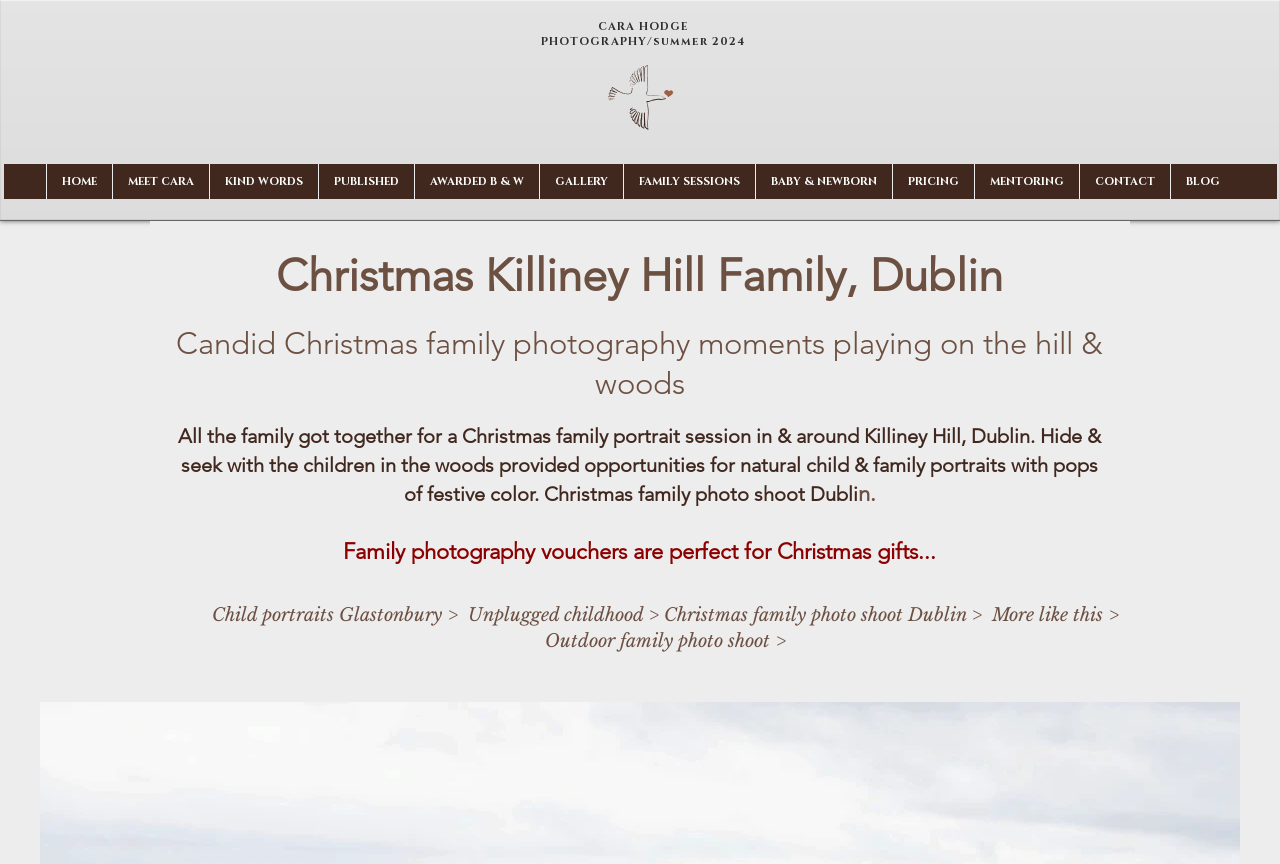Given the element description MEET CARA, specify the bounding box coordinates of the corresponding UI element in the format (top-left x, top-left y, bottom-right x, bottom-right y). All values must be between 0 and 1.

[0.088, 0.19, 0.163, 0.23]